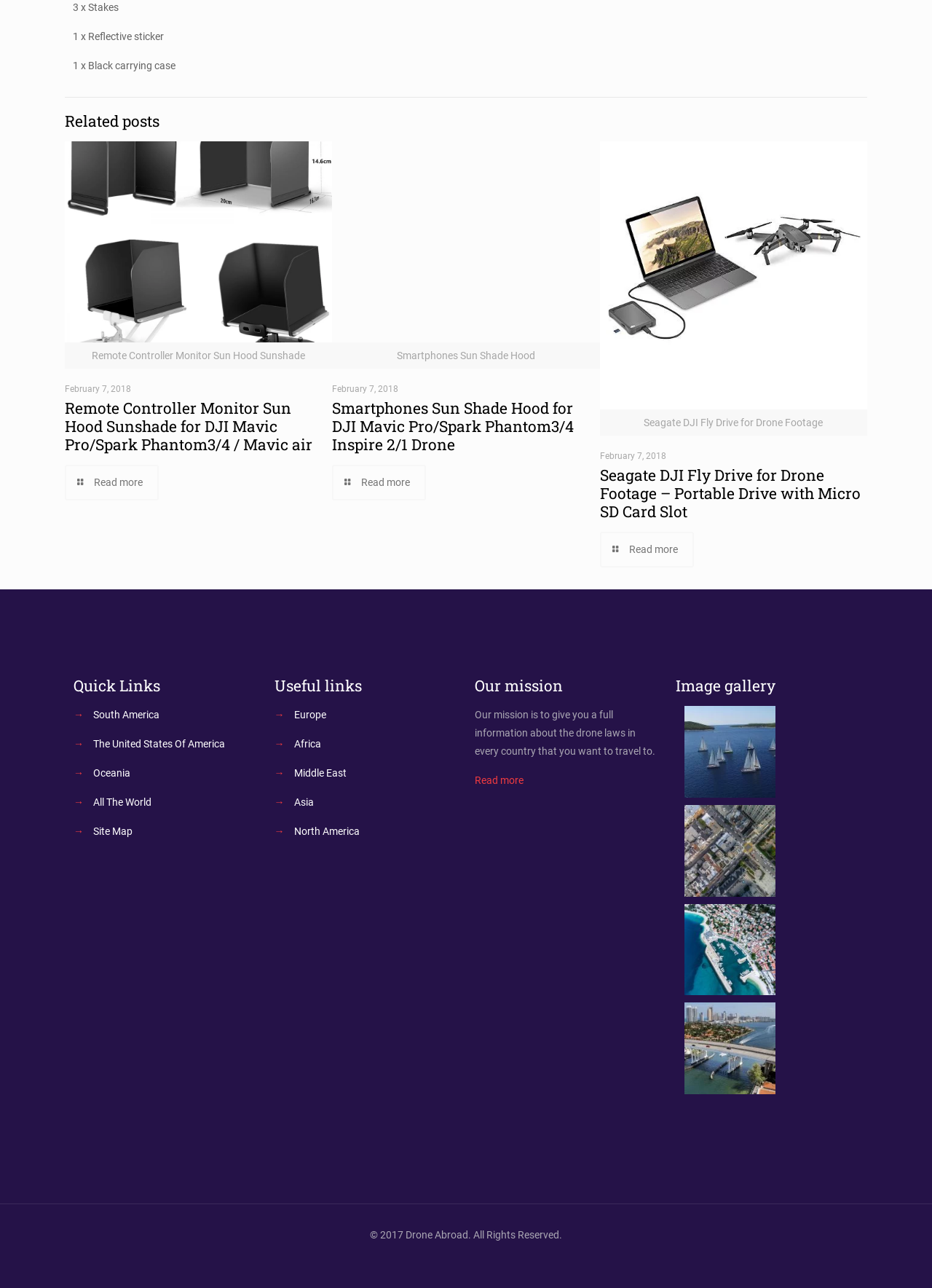Predict the bounding box coordinates of the area that should be clicked to accomplish the following instruction: "View 'Image gallery'". The bounding box coordinates should consist of four float numbers between 0 and 1, i.e., [left, top, right, bottom].

[0.725, 0.526, 0.921, 0.54]